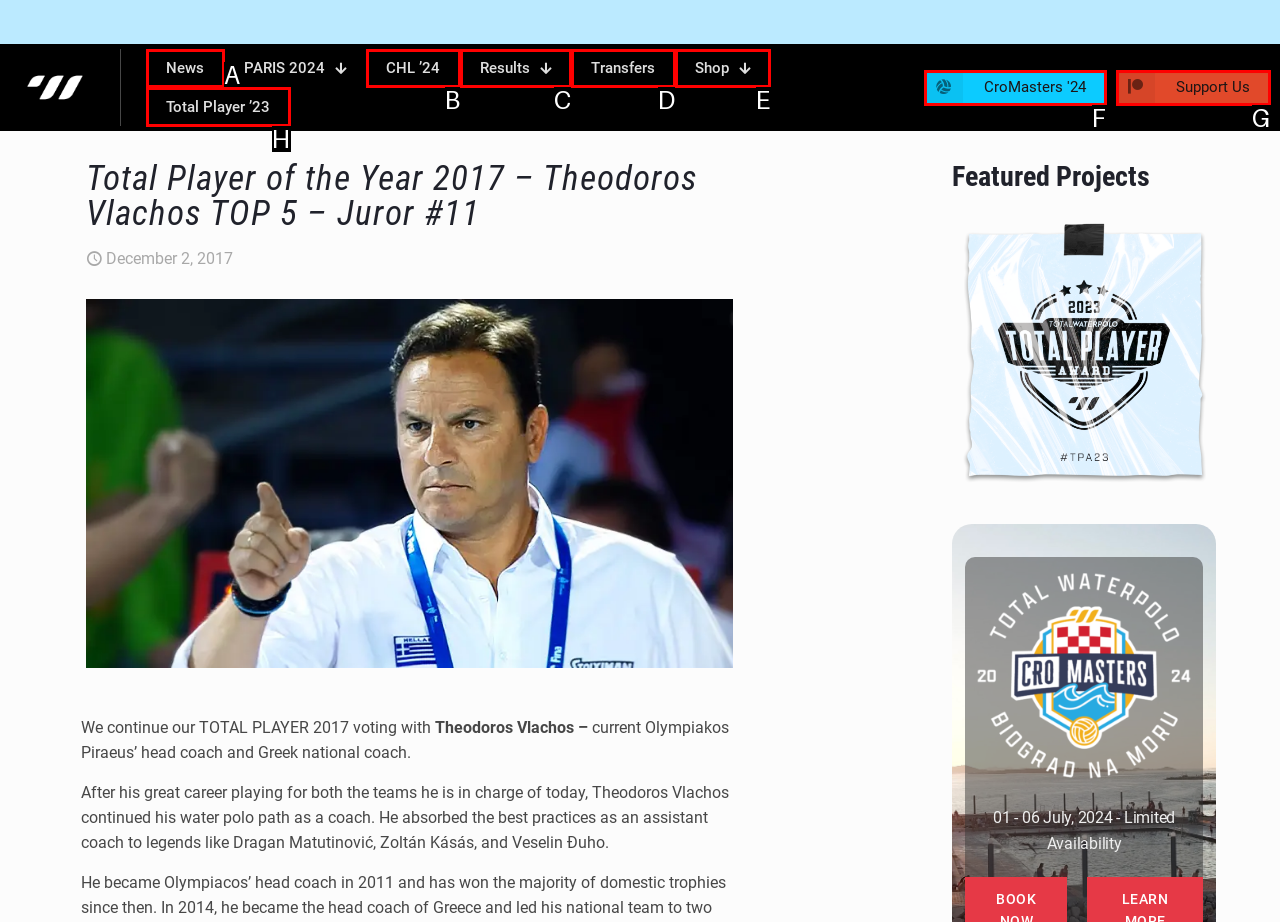Identify the option that best fits this description: CHL ’24
Answer with the appropriate letter directly.

B